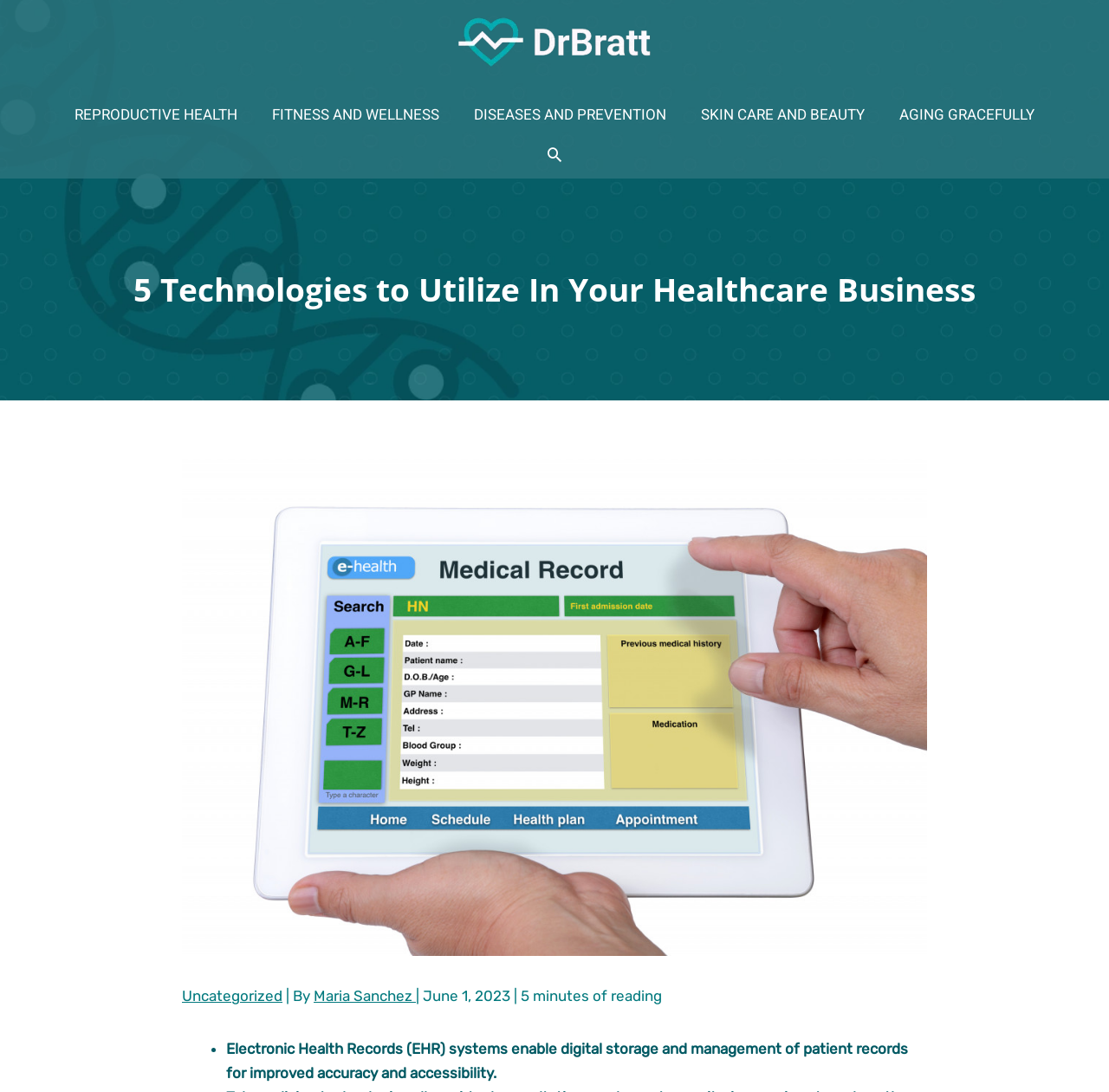Identify the bounding box coordinates of the part that should be clicked to carry out this instruction: "Search for a topic".

[0.491, 0.133, 0.509, 0.15]